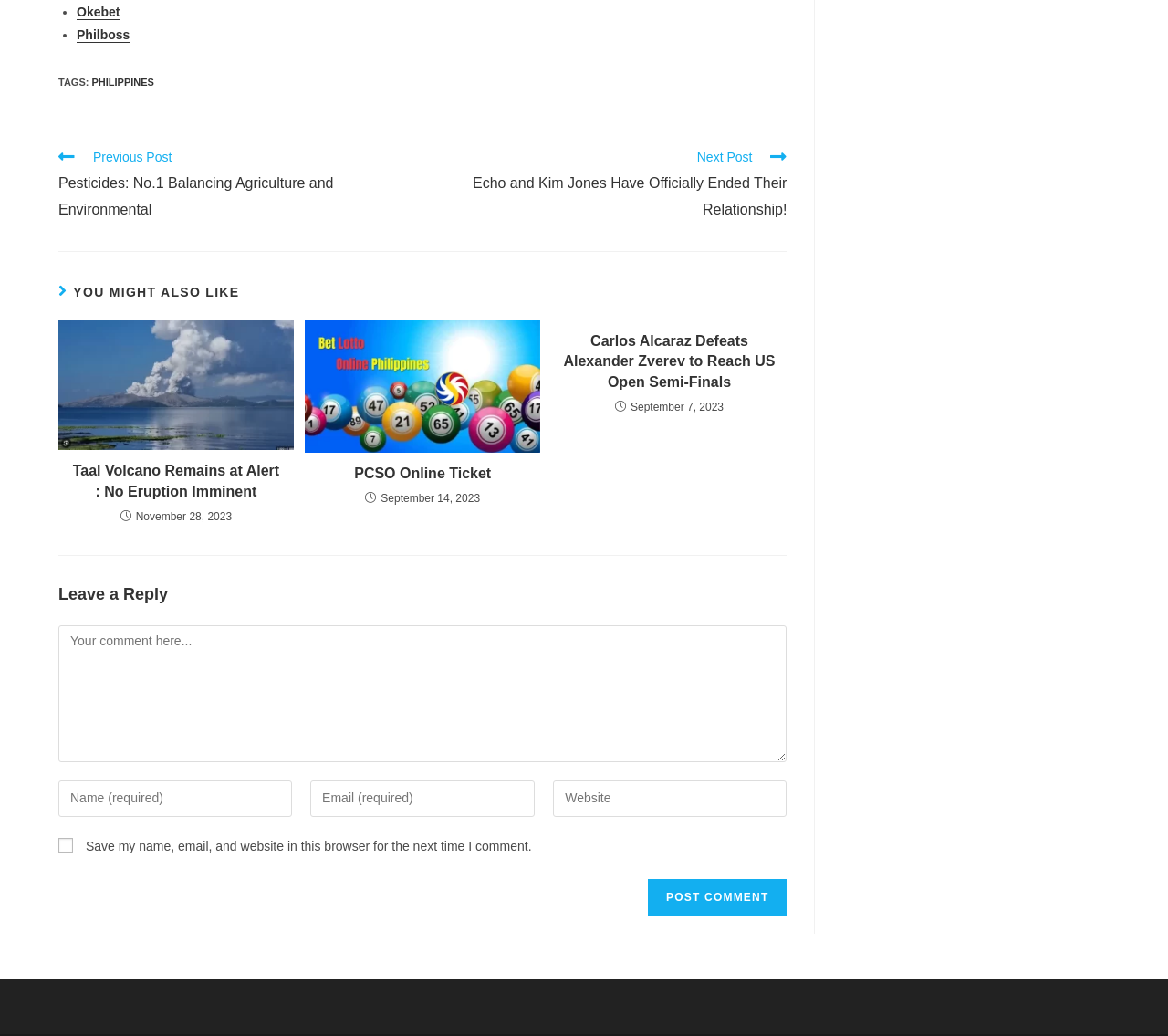Determine the bounding box coordinates for the area that needs to be clicked to fulfill this task: "Click on the 'Next Post' button". The coordinates must be given as four float numbers between 0 and 1, i.e., [left, top, right, bottom].

[0.378, 0.143, 0.674, 0.215]